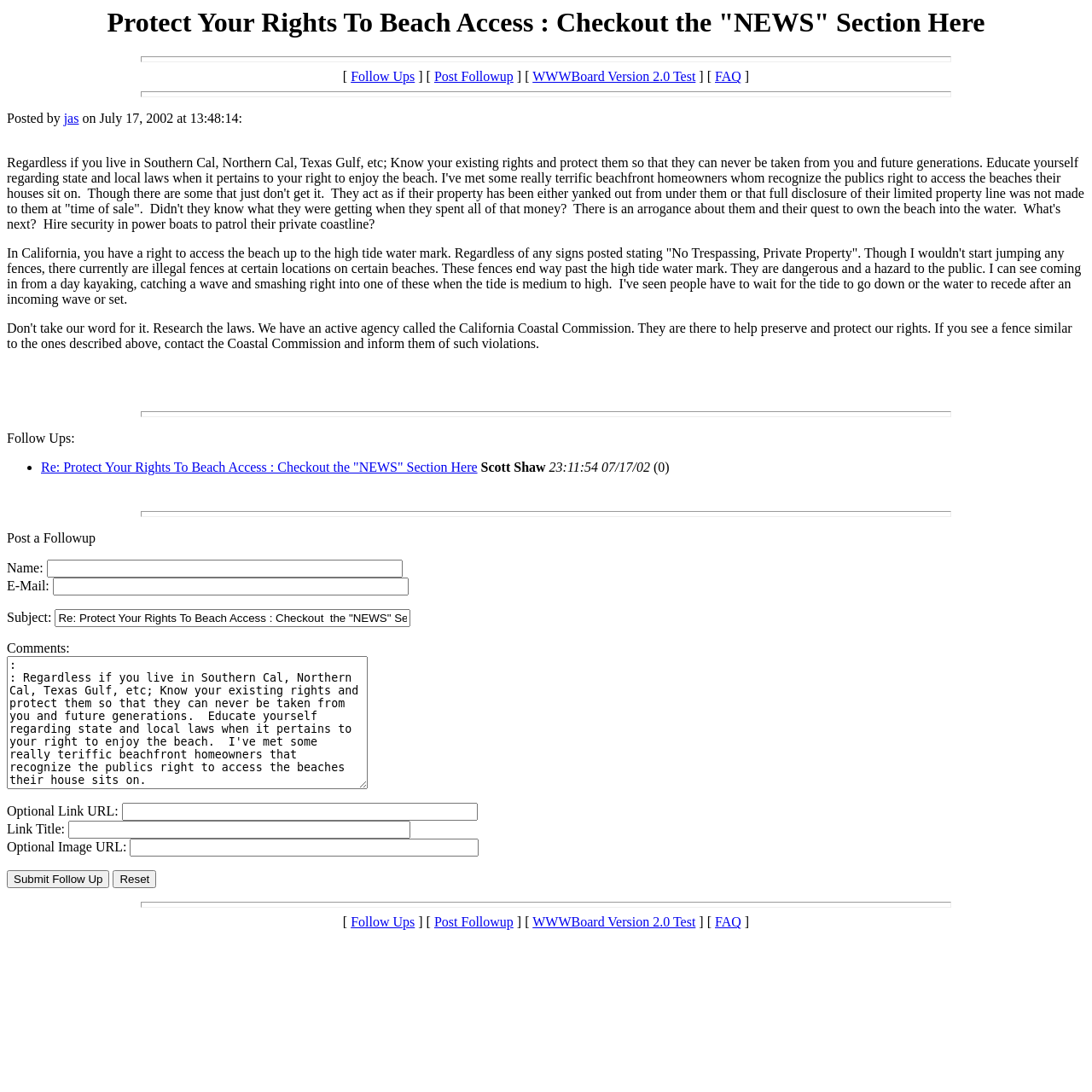What is the purpose of this webpage? Look at the image and give a one-word or short phrase answer.

Protect beach access rights